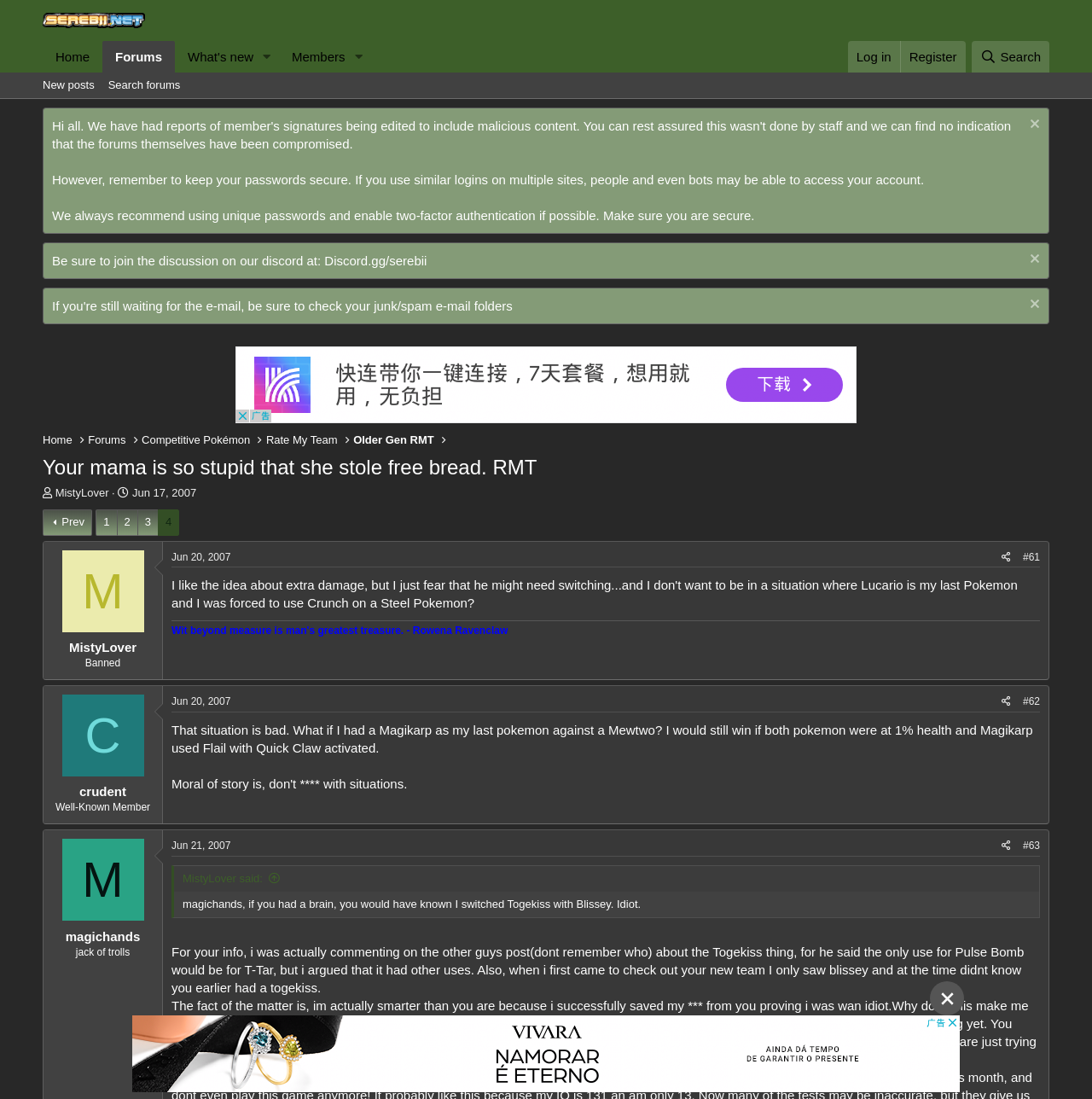Provide a thorough description of the webpage's content and layout.

This webpage is a forum discussion thread on the Serebii.net Forums website. At the top, there is a navigation bar with links to "Home", "Forums", "What's new", and other options. On the right side, there are links to "Log in" and "Register". Below the navigation bar, there is a warning message about keeping passwords secure and enabling two-factor authentication.

The main content of the webpage is a discussion thread titled "Your mama is so stupid that she stole free bread. RMT" with four pages, and the current page is page 4. The thread starter's information is displayed, including their username "MistyLover" and start date "Jun 17, 2007". Below the thread starter's information, there are links to navigate between pages, including "Prev" and page numbers from 1 to 4.

The discussion thread consists of several posts from different users, including "crudent", "magichands", and others. Each post includes the user's username, post date, and content. Some posts have images or links to other pages. The posts are arranged in a hierarchical structure, with replies to previous posts indented below the original post.

The content of the posts discusses Pokémon teams and strategies, with users sharing their opinions and experiences. There are also some humorous and sarcastic comments, including a quote from "MistyLover" saying "I don't want to be in a situation where Lucario is my last Pokémon..."